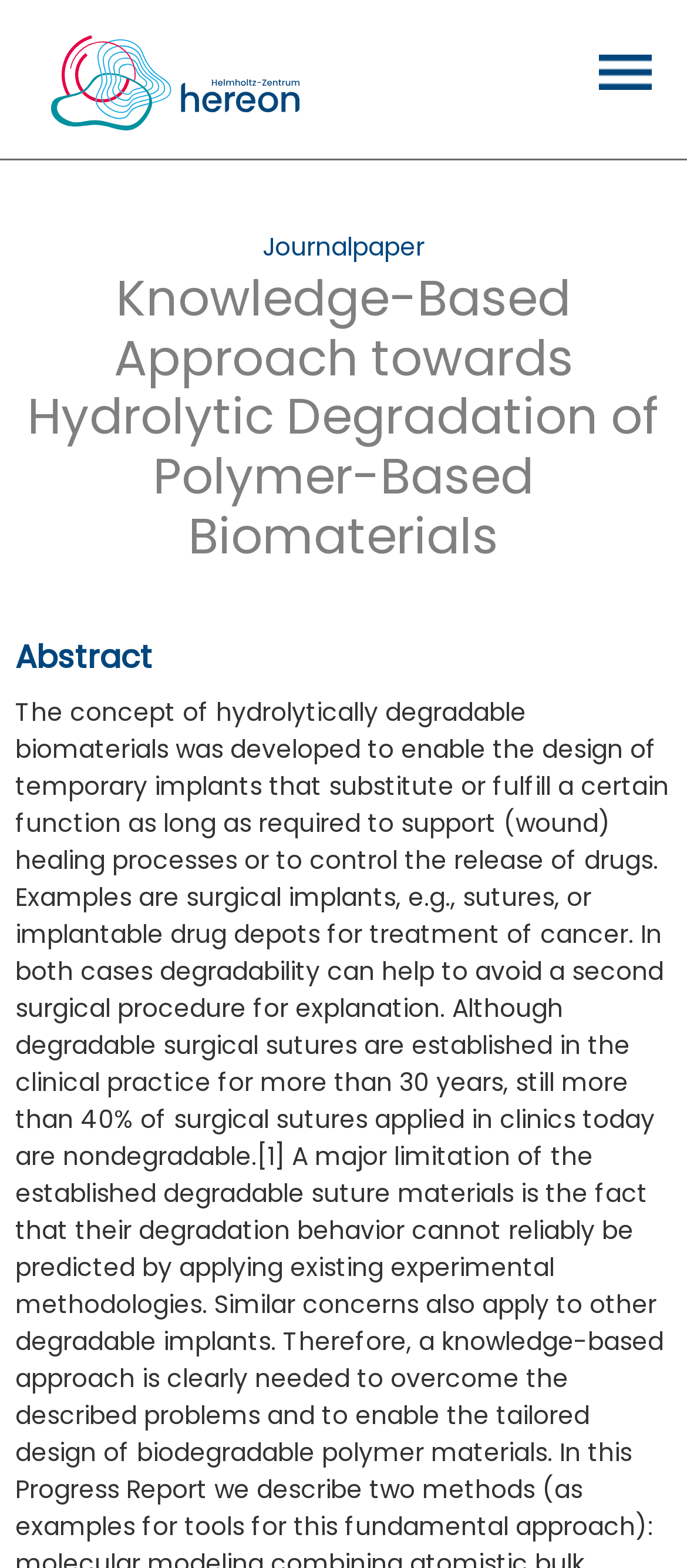What section is below the title of the publication?
Look at the screenshot and respond with one word or a short phrase.

Abstract